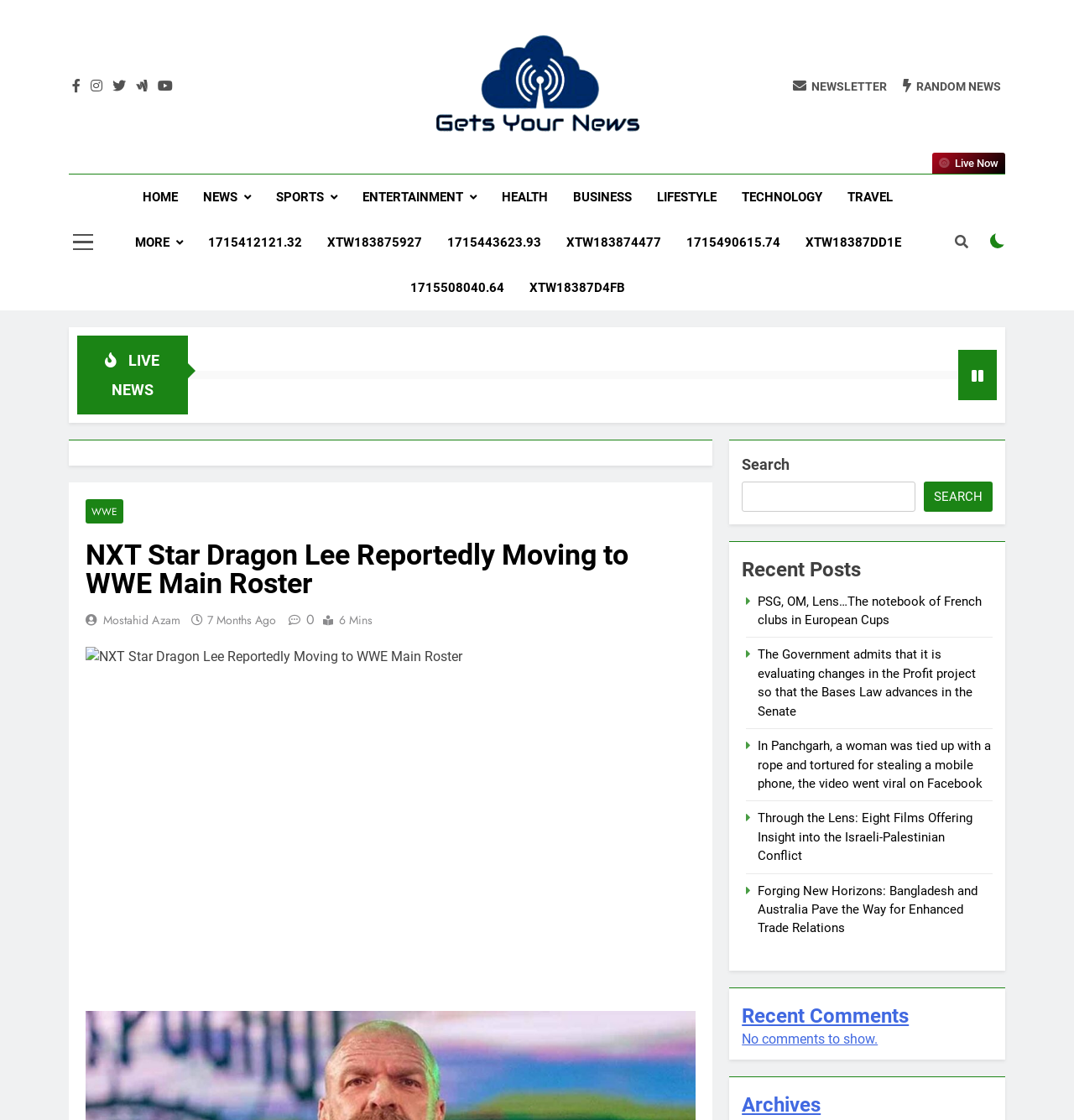Identify the bounding box coordinates for the element you need to click to achieve the following task: "Check the recent posts". Provide the bounding box coordinates as four float numbers between 0 and 1, in the form [left, top, right, bottom].

[0.691, 0.495, 0.924, 0.522]